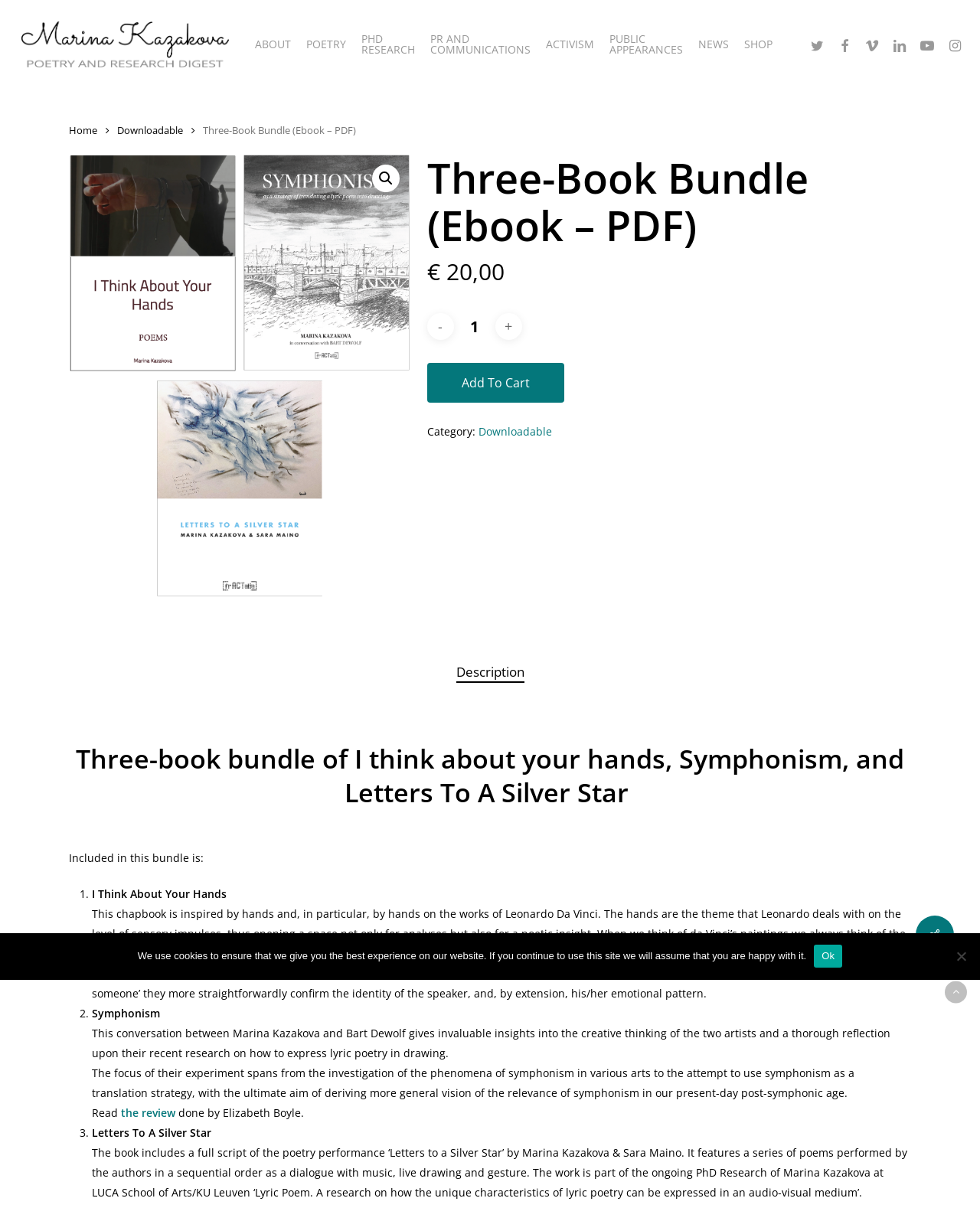Identify the bounding box coordinates of the clickable region to carry out the given instruction: "Go to the 'POETRY' page".

[0.305, 0.032, 0.361, 0.041]